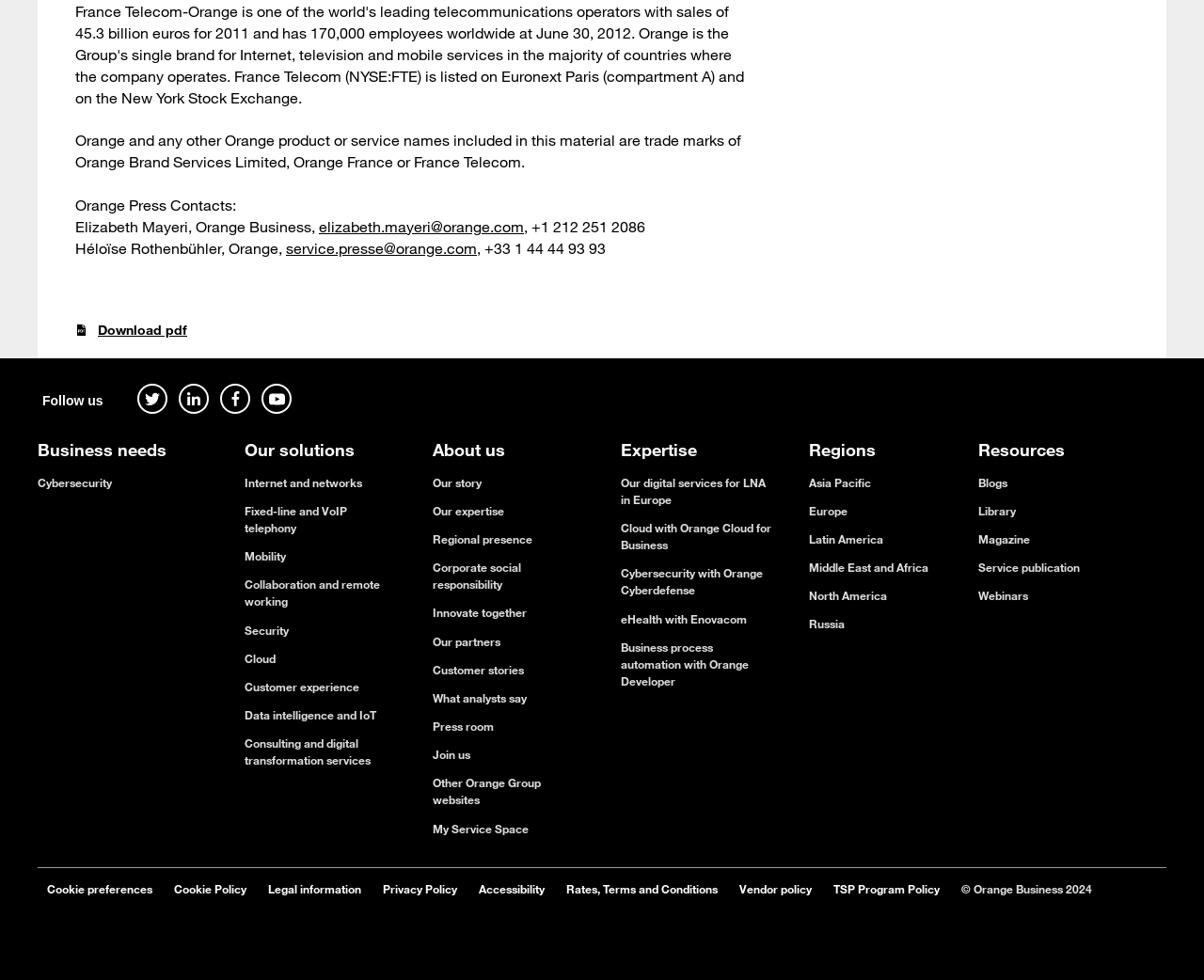Please answer the following question using a single word or phrase: 
What is the 'Resources' section used for?

To access blogs, library, and other resources